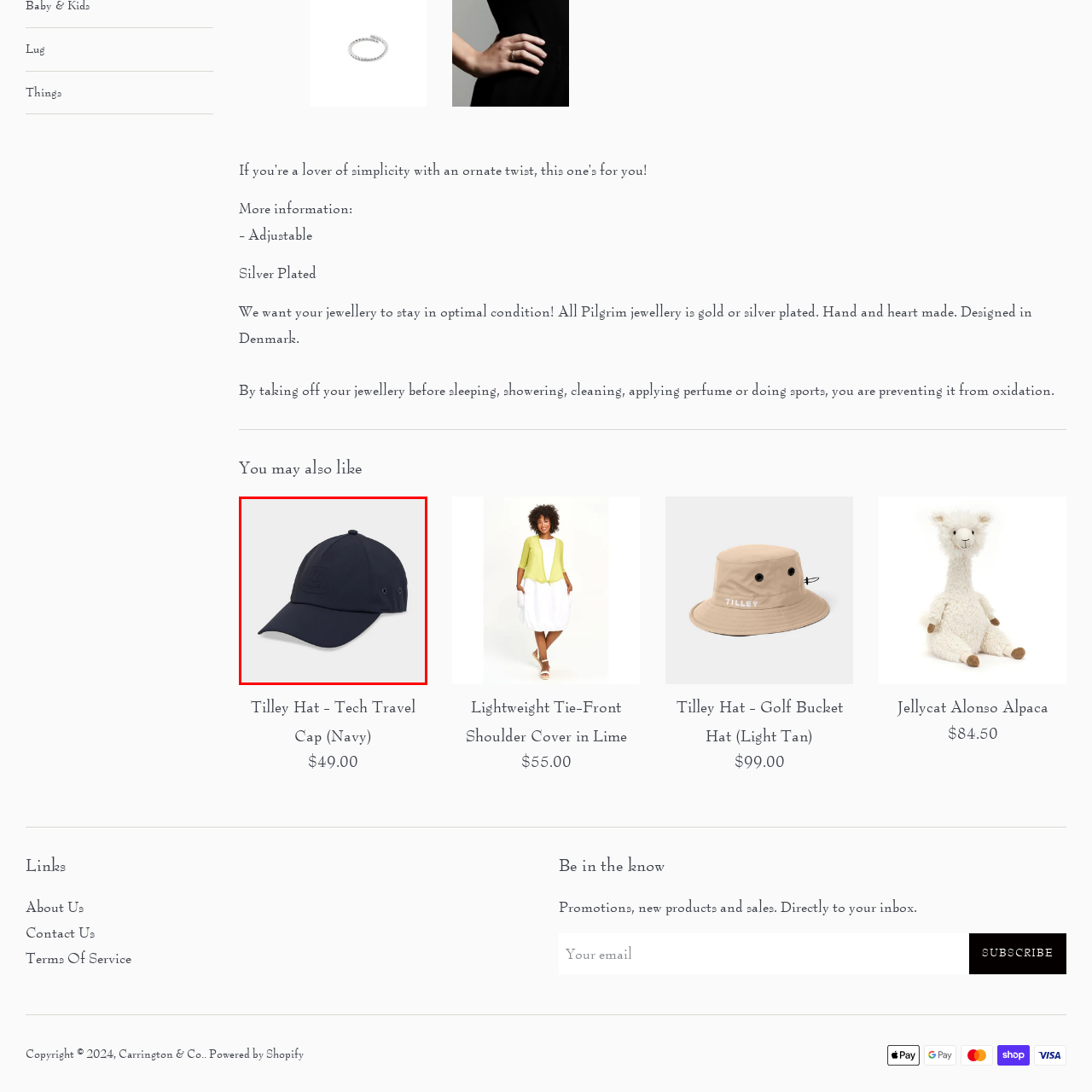Focus on the section encased in the red border, What is the purpose of the cap's breathable fabric? Give your response as a single word or phrase.

For comfort